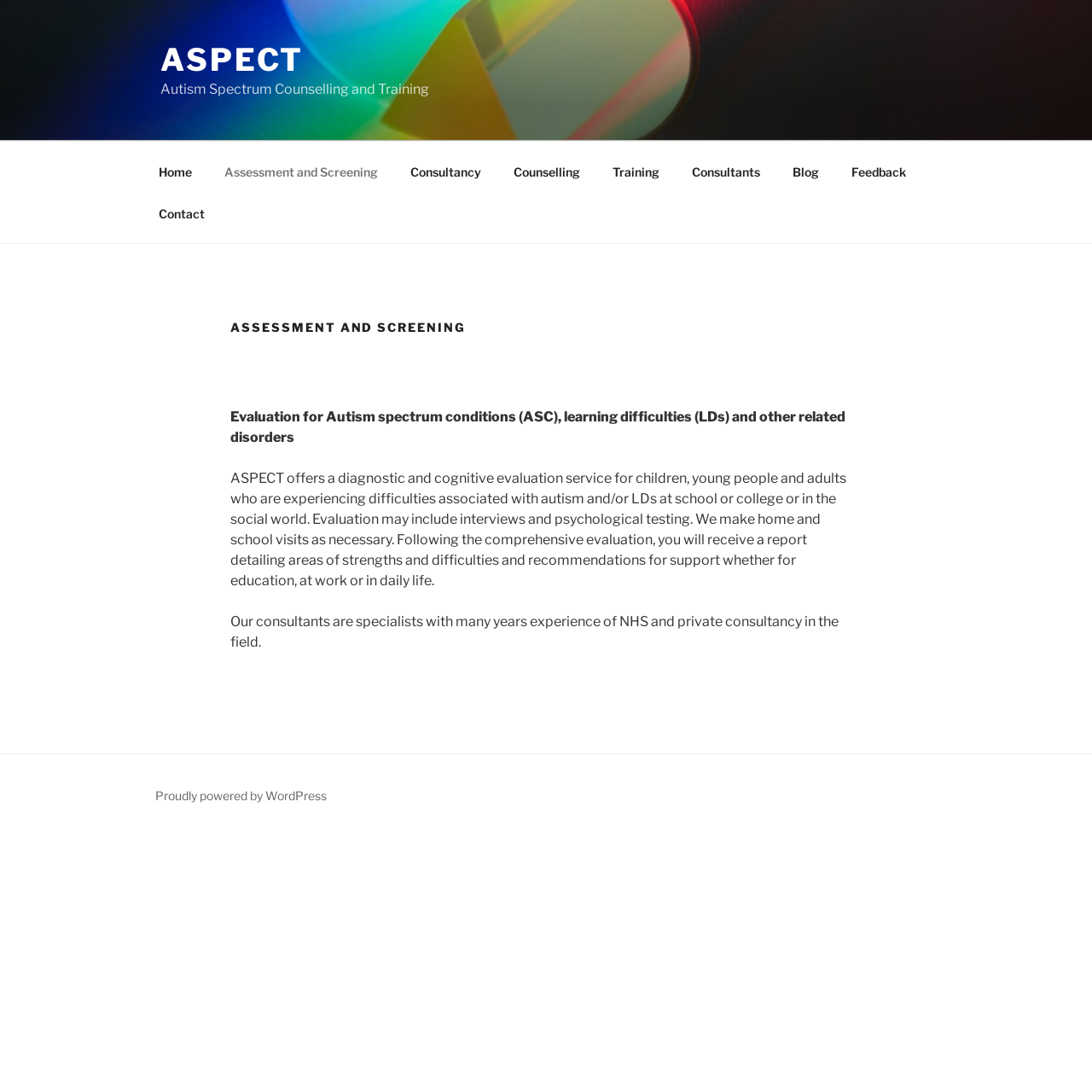What is the platform used to power the website?
Based on the visual content, answer with a single word or a brief phrase.

WordPress